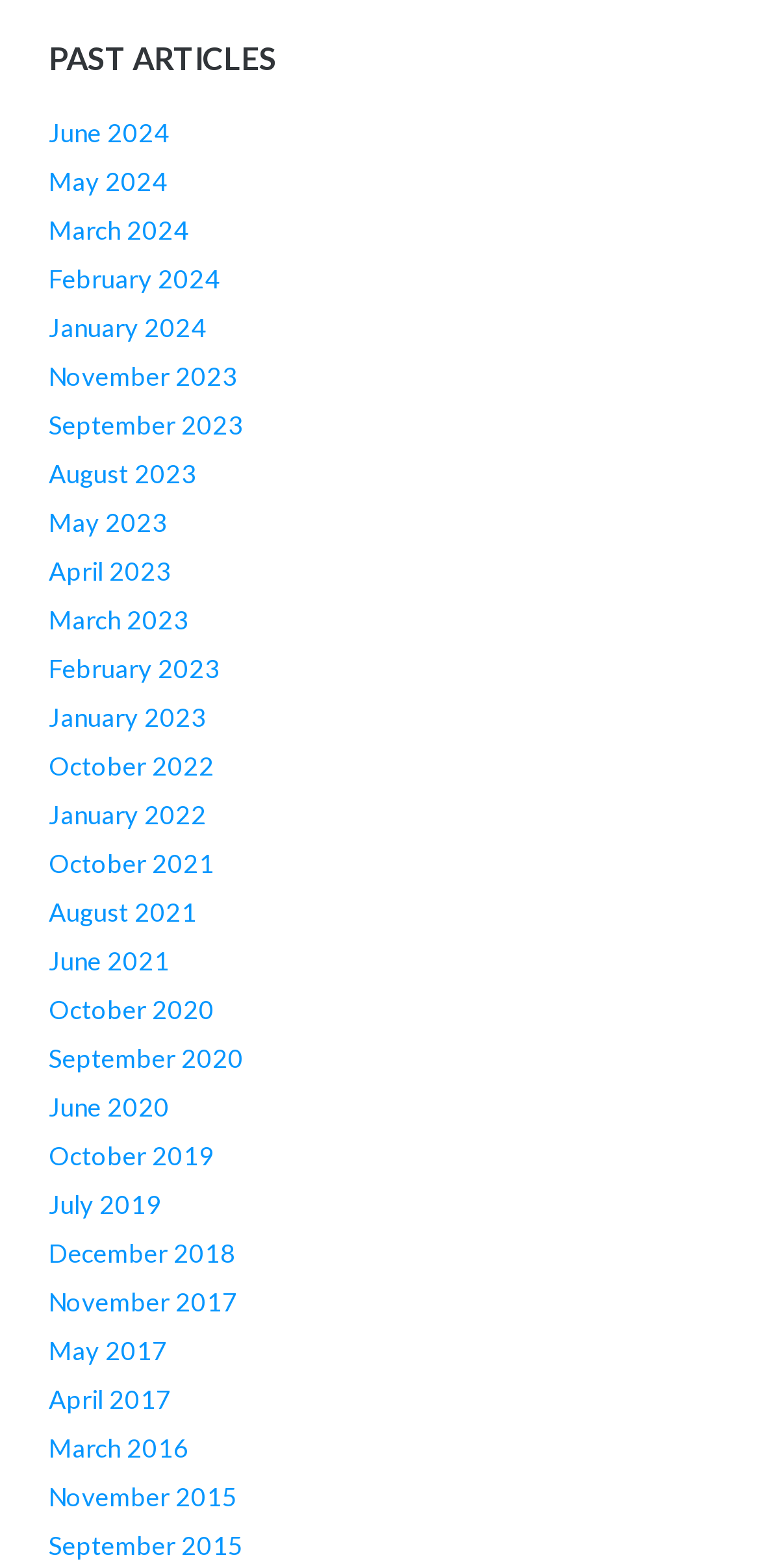Please locate the bounding box coordinates of the element that should be clicked to complete the given instruction: "browse past articles from May 2023".

[0.064, 0.323, 0.22, 0.343]